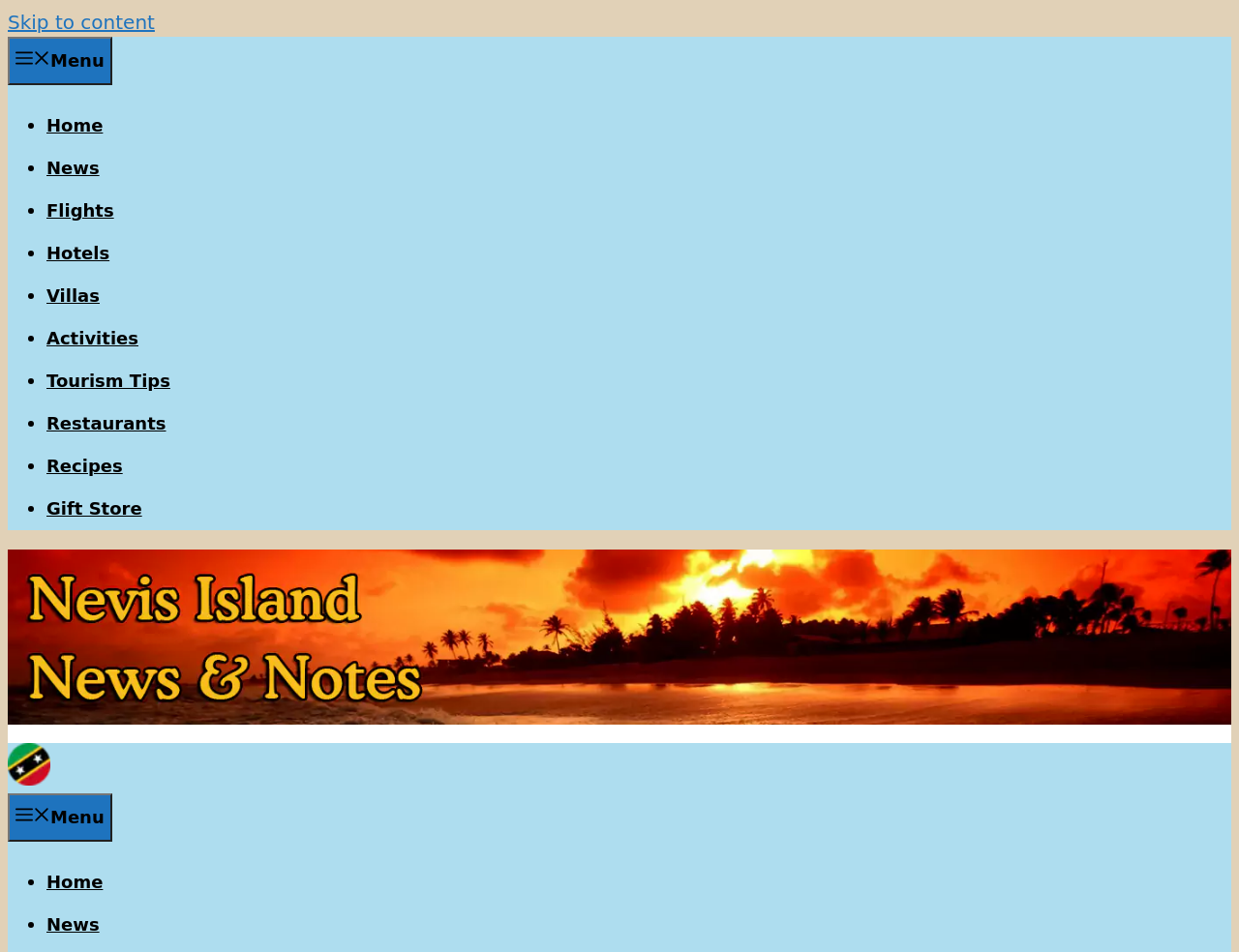What is the name of the website?
Refer to the image and offer an in-depth and detailed answer to the question.

I found a link with the text 'Nevis Island News and Notes' at the top of the page, which suggests that it is the name of the website.